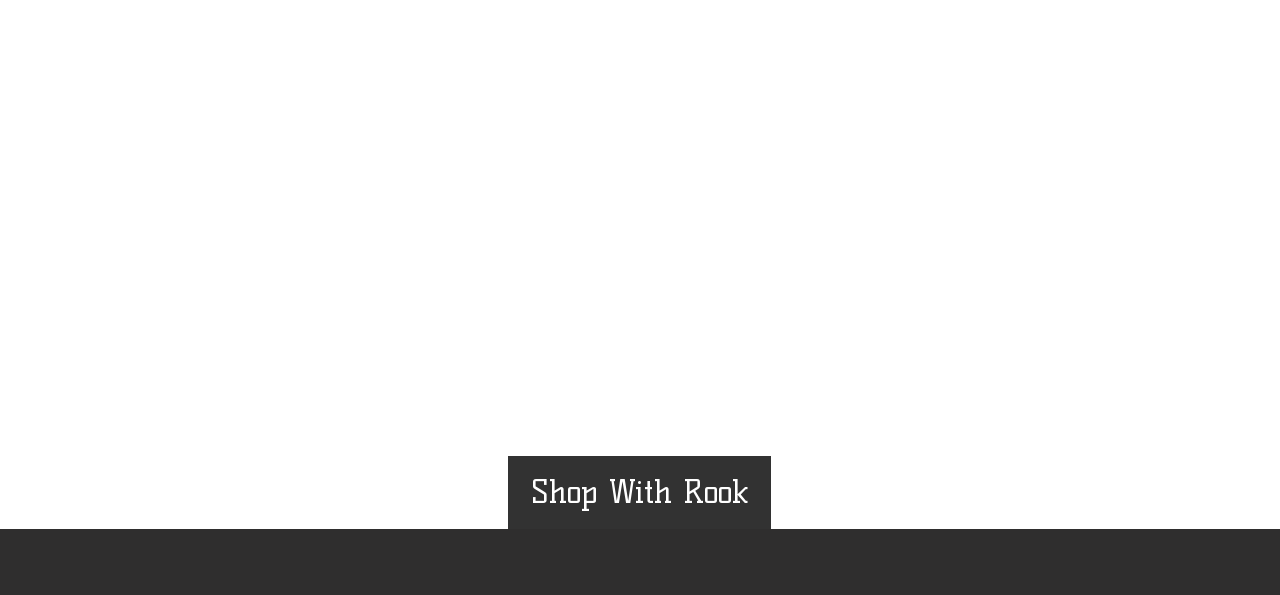What is the logo image filename?
Using the image, answer in one word or phrase.

logo tattoo.JPG